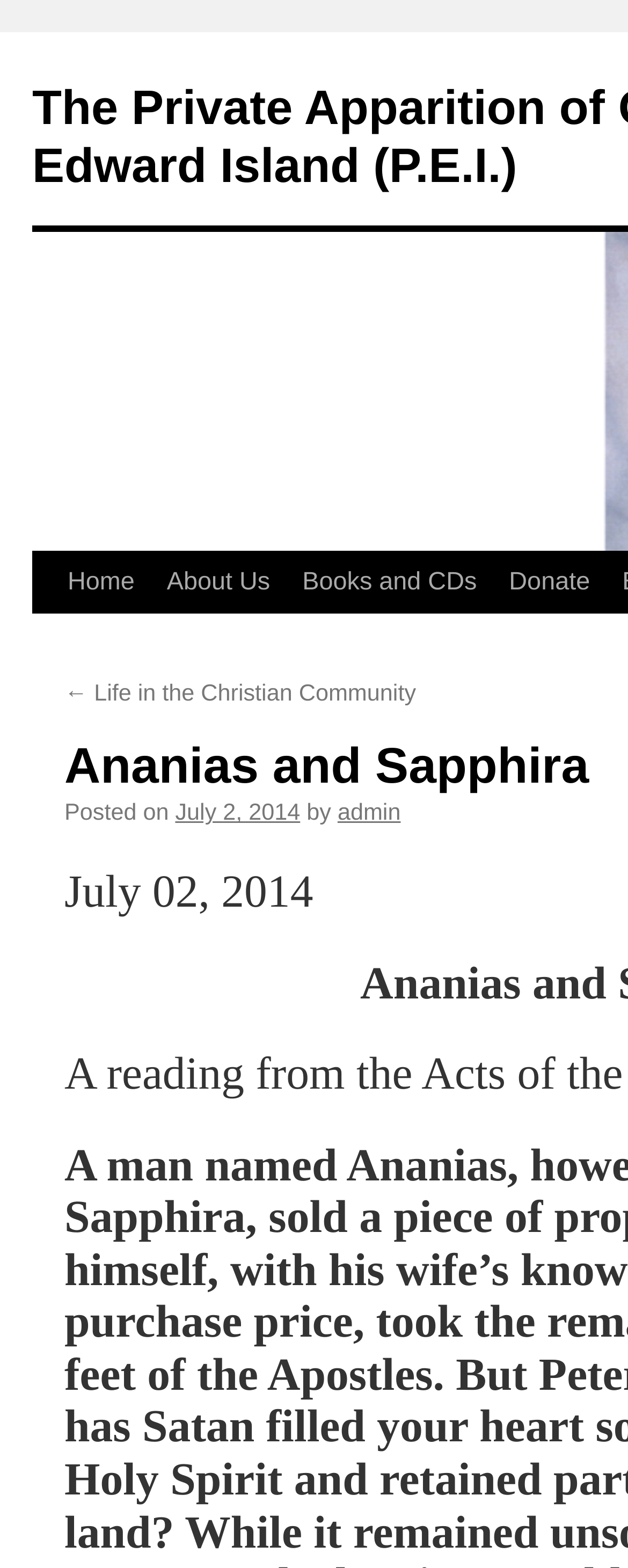Given the following UI element description: "About Us", find the bounding box coordinates in the webpage screenshot.

[0.222, 0.352, 0.411, 0.43]